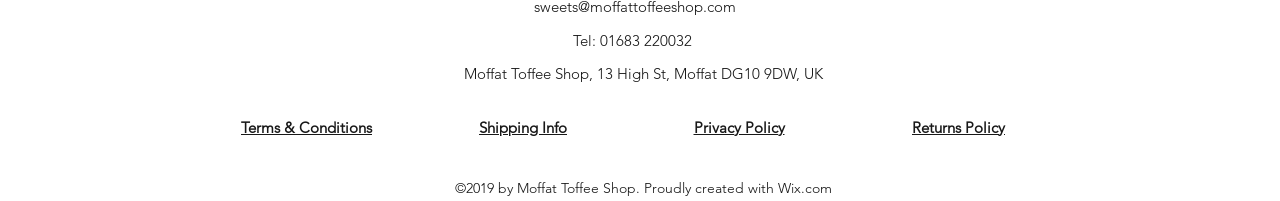Please give a succinct answer using a single word or phrase:
What is the copyright information at the bottom of the webpage?

©2019 by Moffat Toffee Shop. Proudly created with Wix.com